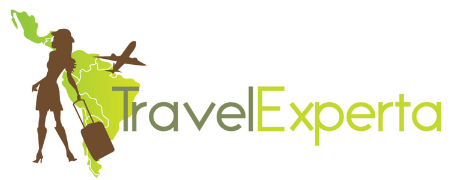What is above the woman's silhouette in the logo?
Based on the image, answer the question with a single word or brief phrase.

An airplane